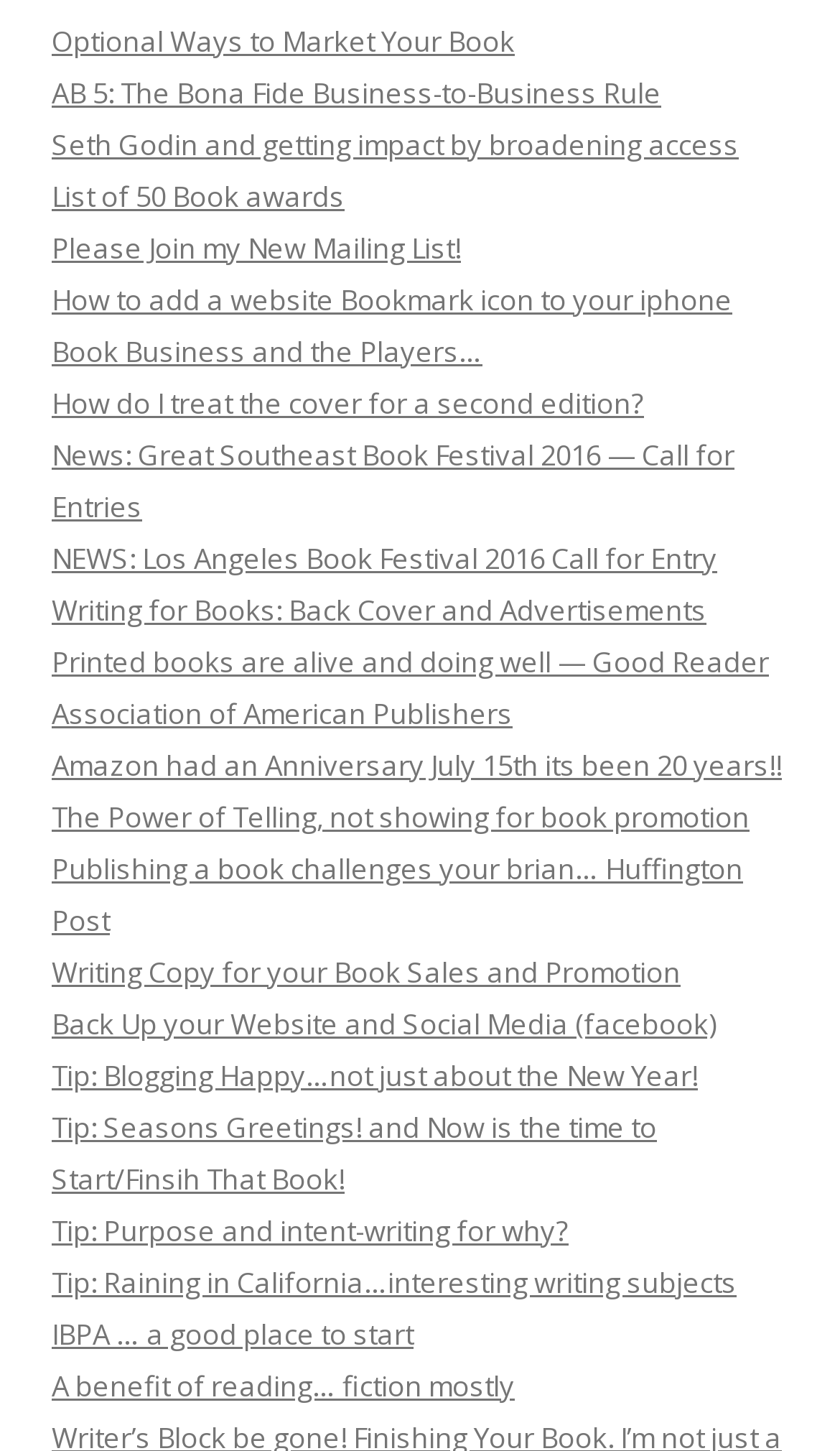How many links are on this webpage? Using the information from the screenshot, answer with a single word or phrase.

29